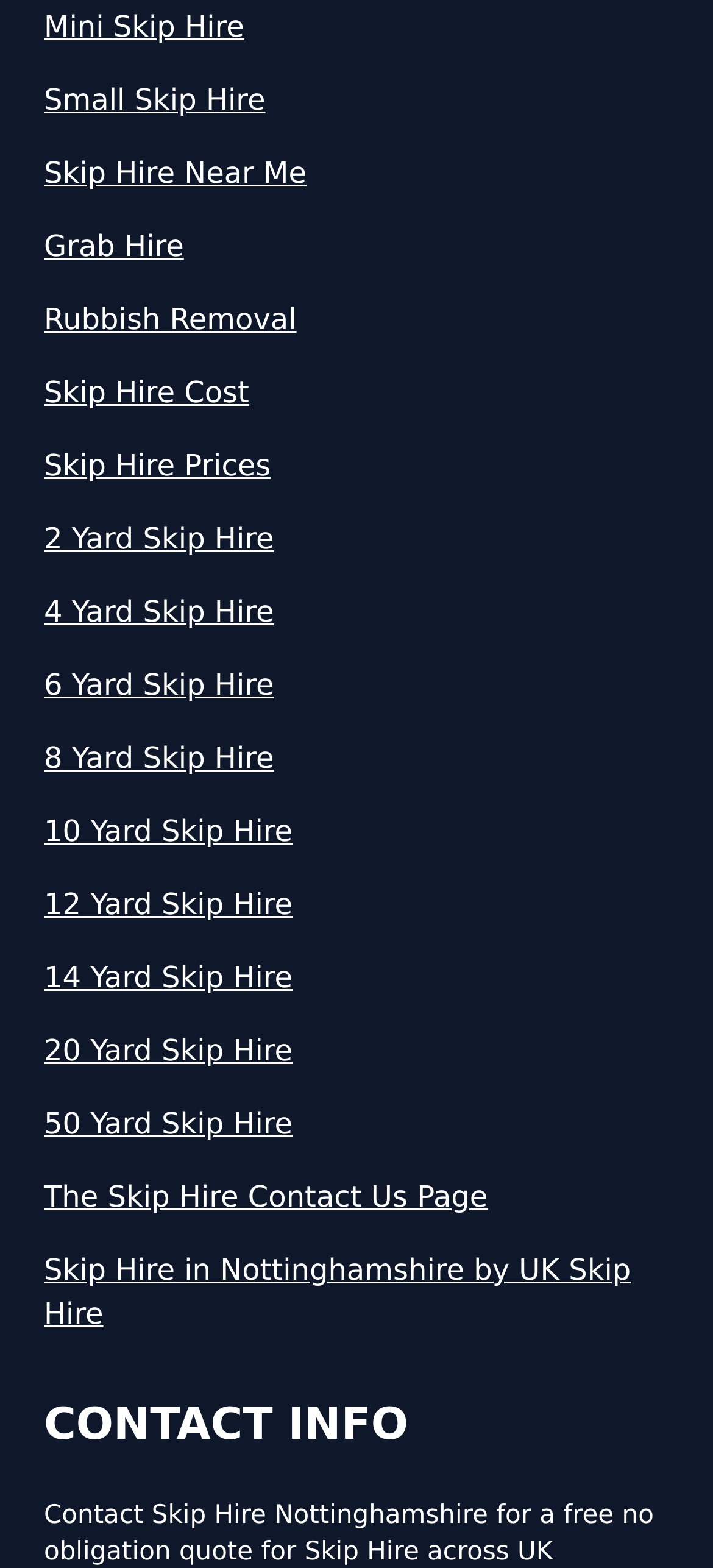Show the bounding box coordinates for the element that needs to be clicked to execute the following instruction: "Learn about 2 Yard Skip Hire". Provide the coordinates in the form of four float numbers between 0 and 1, i.e., [left, top, right, bottom].

[0.062, 0.33, 0.938, 0.358]